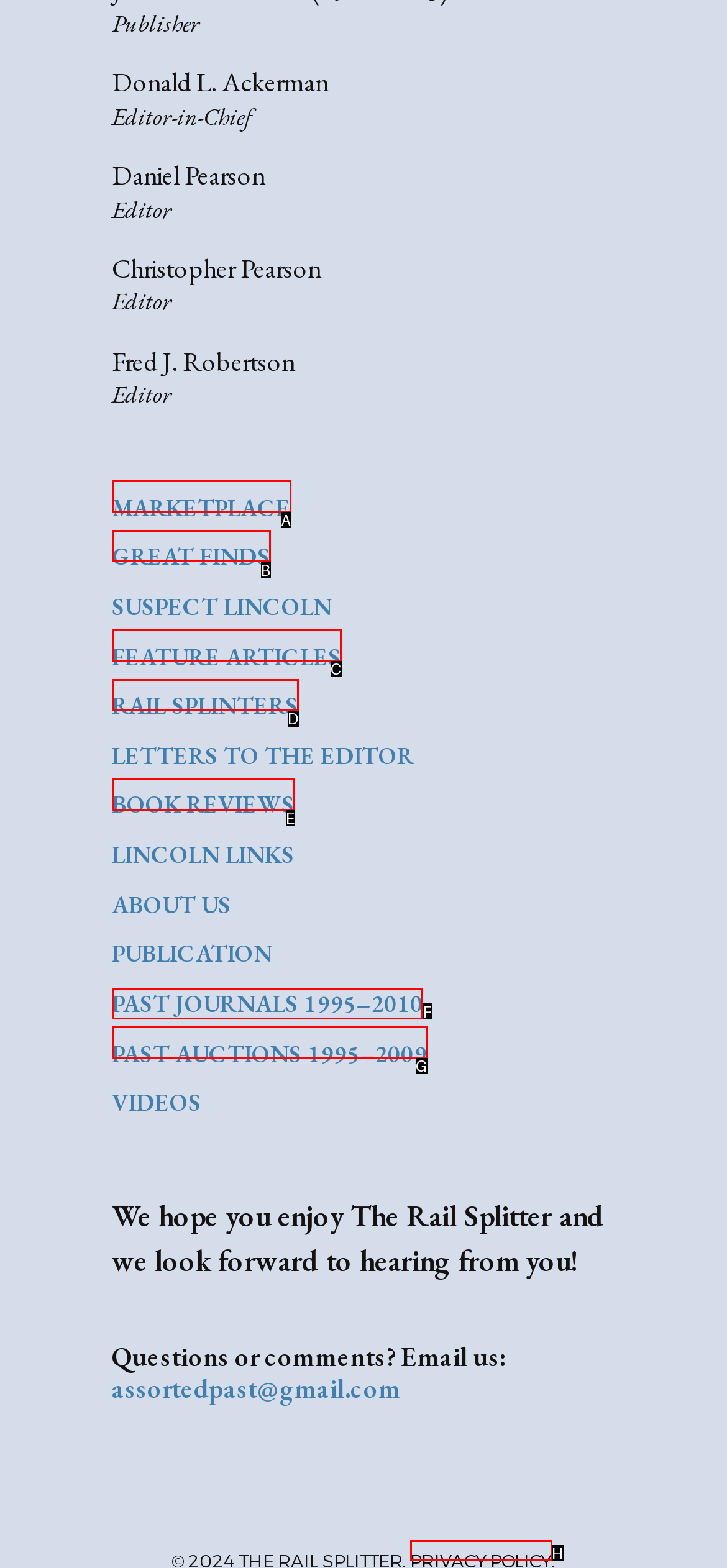Select the appropriate HTML element that needs to be clicked to execute the following task: Explore the 'PAST JOURNALS 1995–2010' archive. Respond with the letter of the option.

F